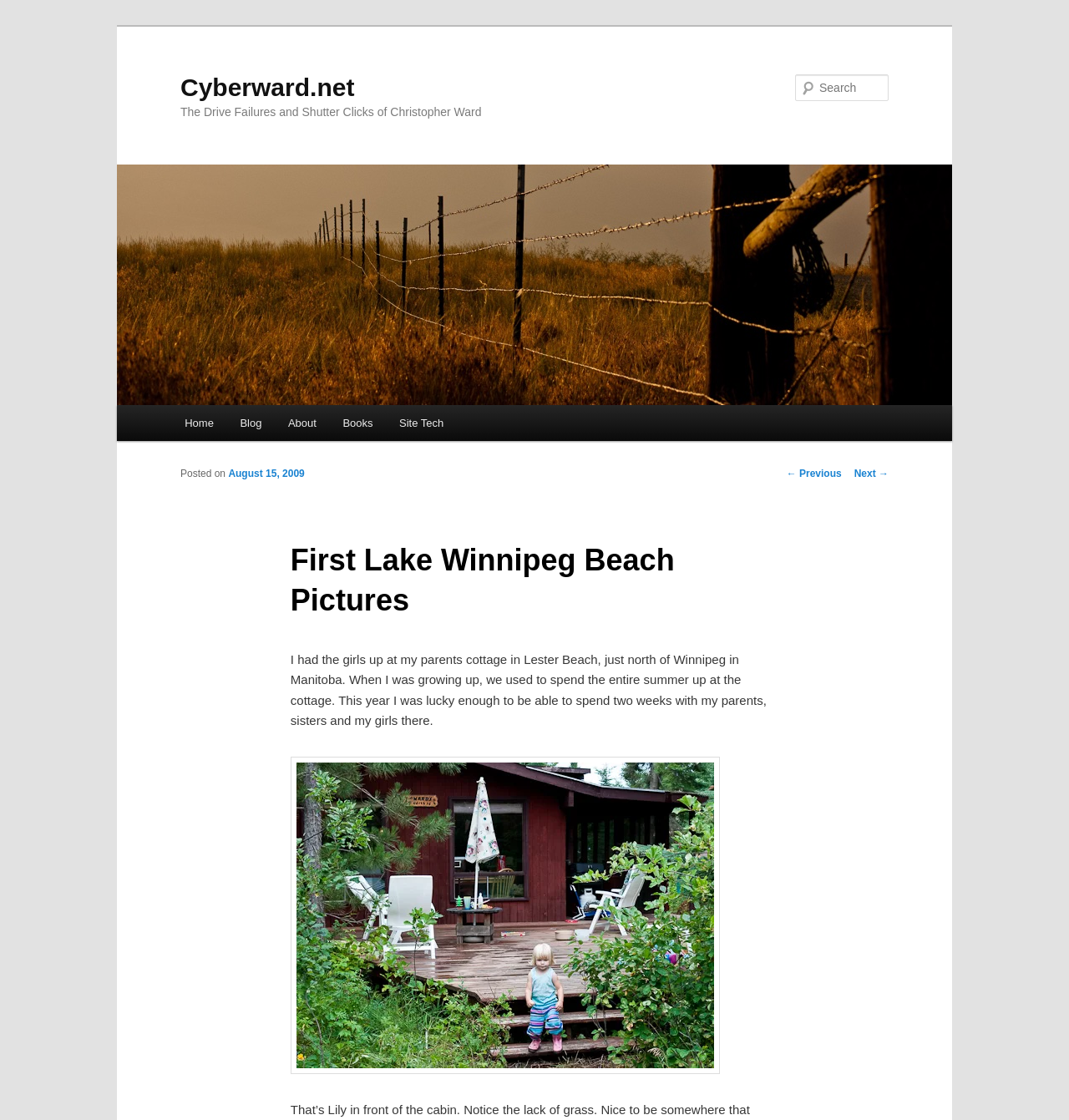Please identify the bounding box coordinates of the clickable area that will allow you to execute the instruction: "View the cottage picture".

[0.272, 0.675, 0.673, 0.959]